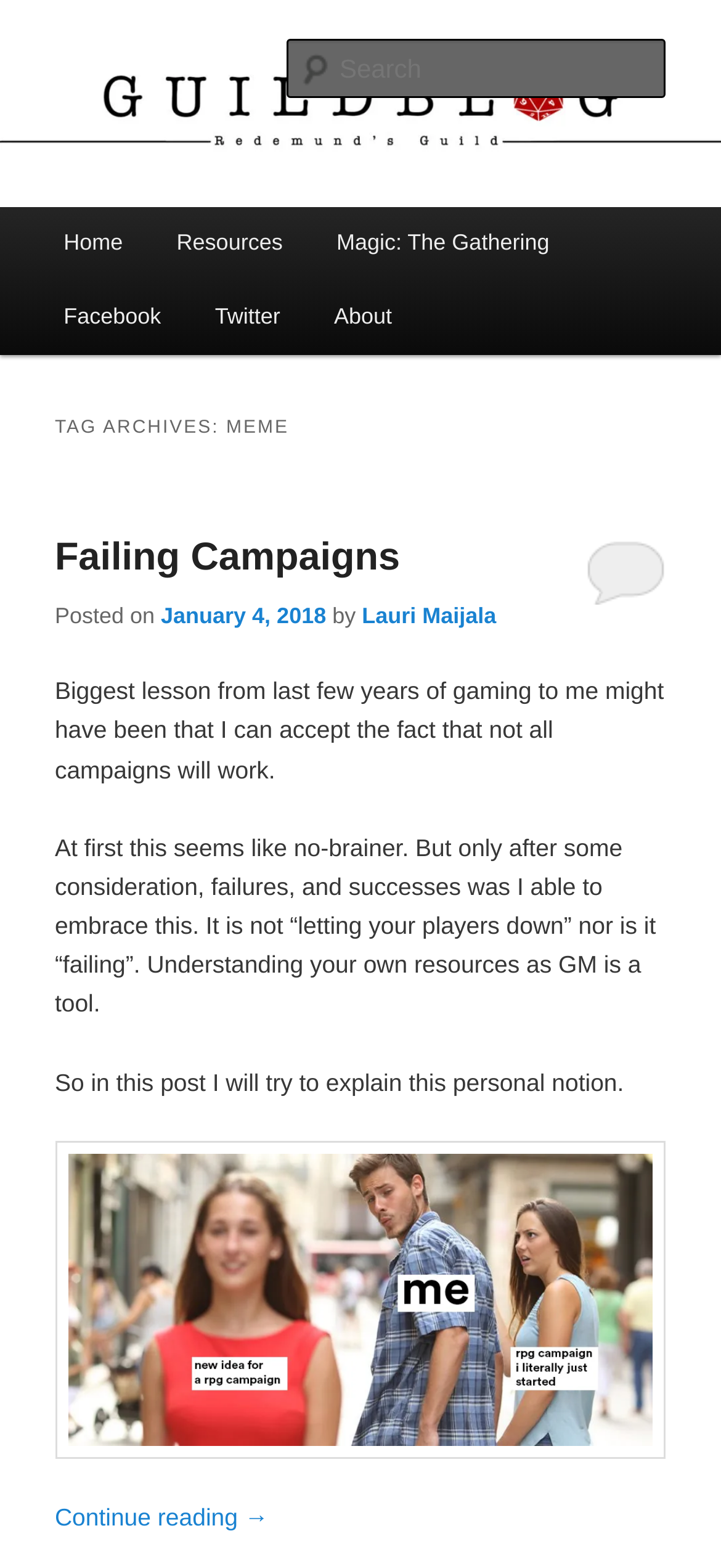Pinpoint the bounding box coordinates of the clickable element to carry out the following instruction: "Go to the home page."

[0.051, 0.132, 0.208, 0.18]